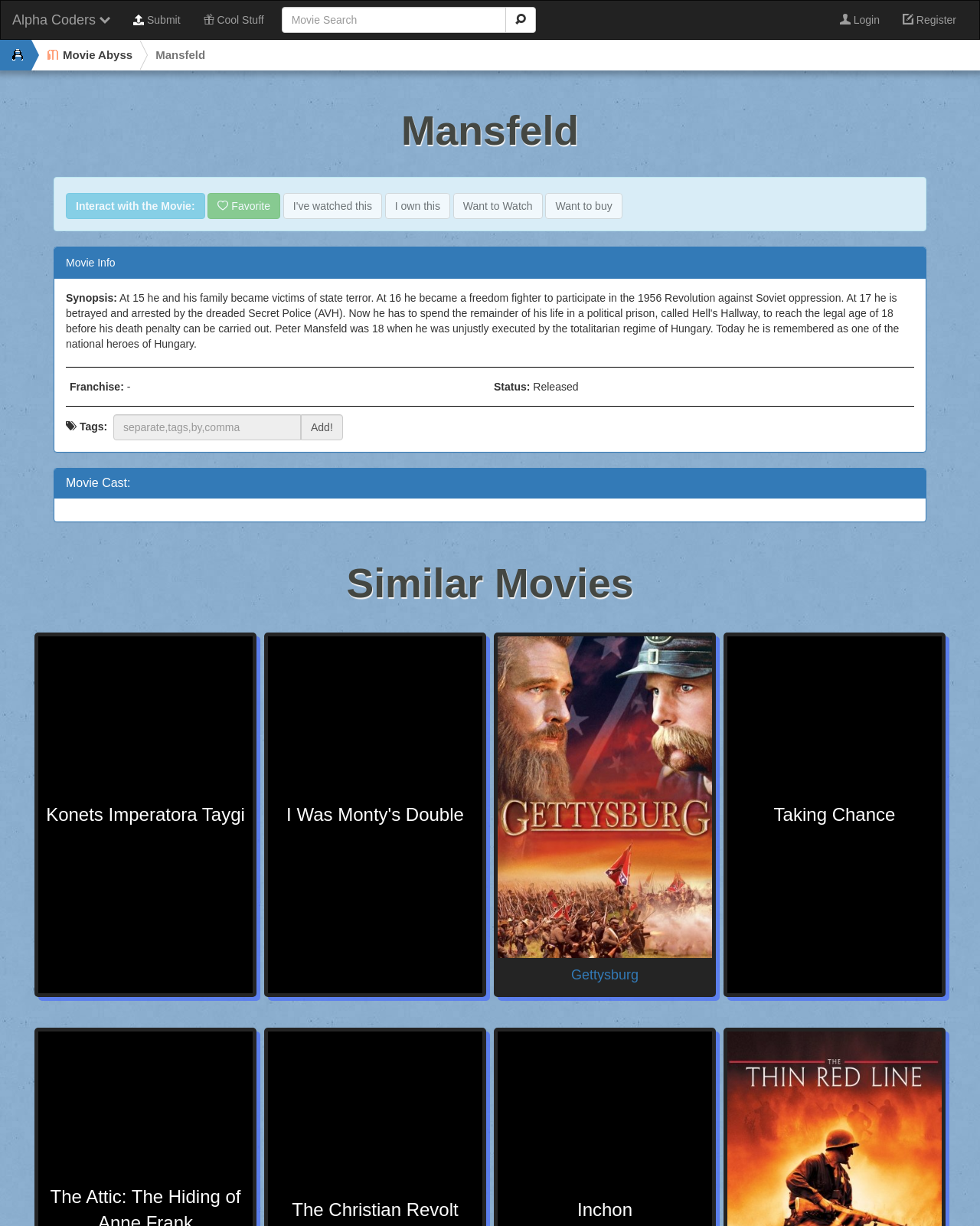Find the bounding box coordinates corresponding to the UI element with the description: "parent_node: Movie Abyss title="Alpha Coders"". The coordinates should be formatted as [left, top, right, bottom], with values as floats between 0 and 1.

[0.0, 0.032, 0.032, 0.057]